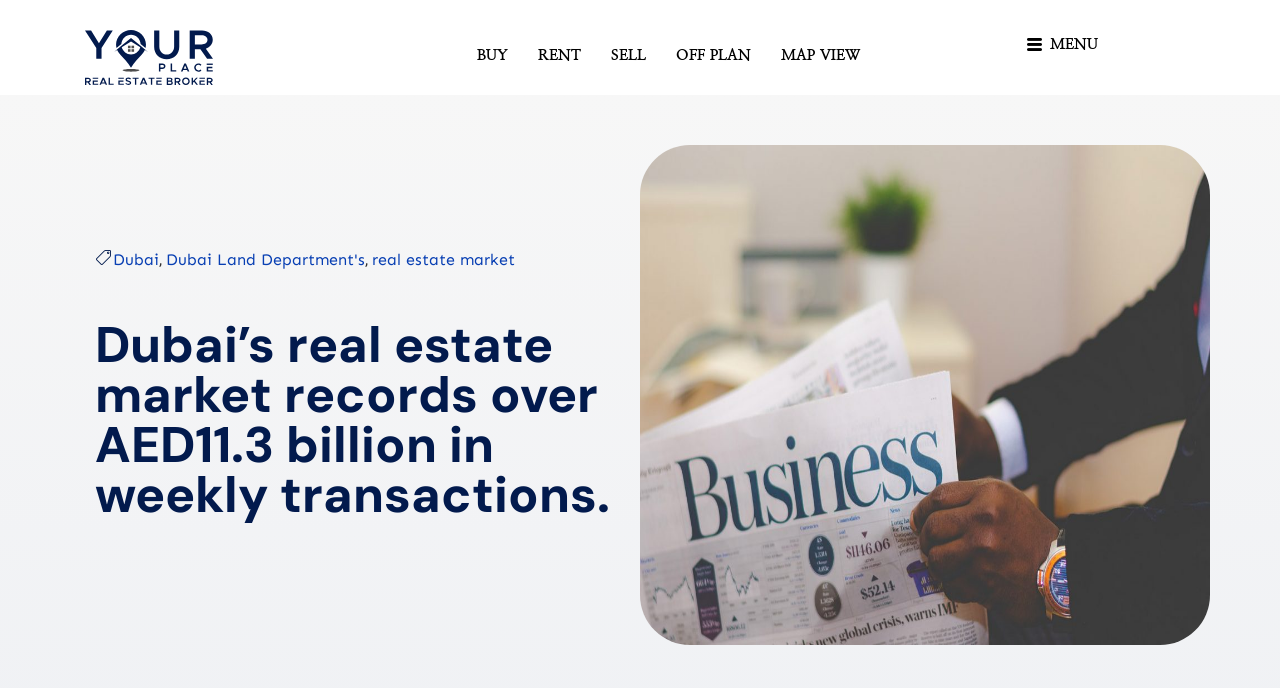Find the bounding box coordinates for the area that must be clicked to perform this action: "Click the 'MENU' button".

[0.779, 0.026, 0.881, 0.102]